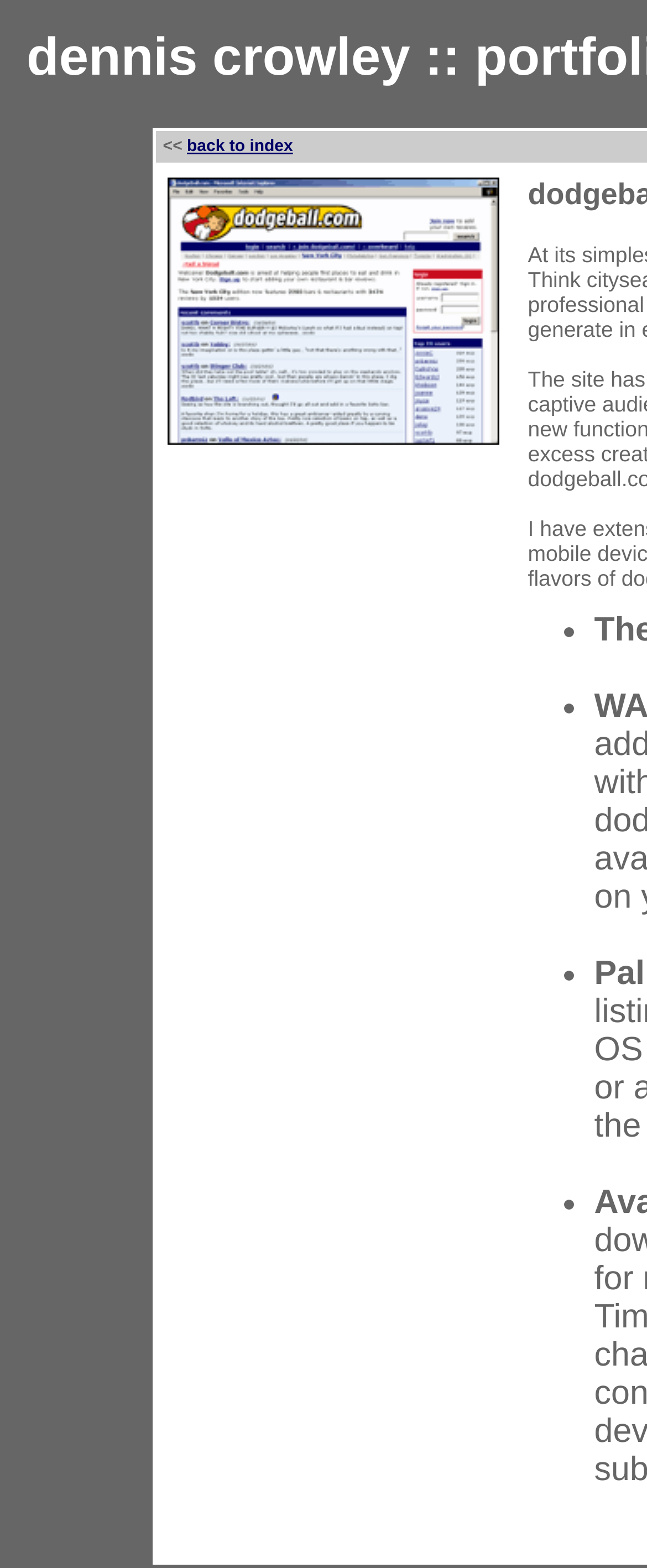Respond to the question below with a single word or phrase: What is the purpose of the webpage?

portfolio